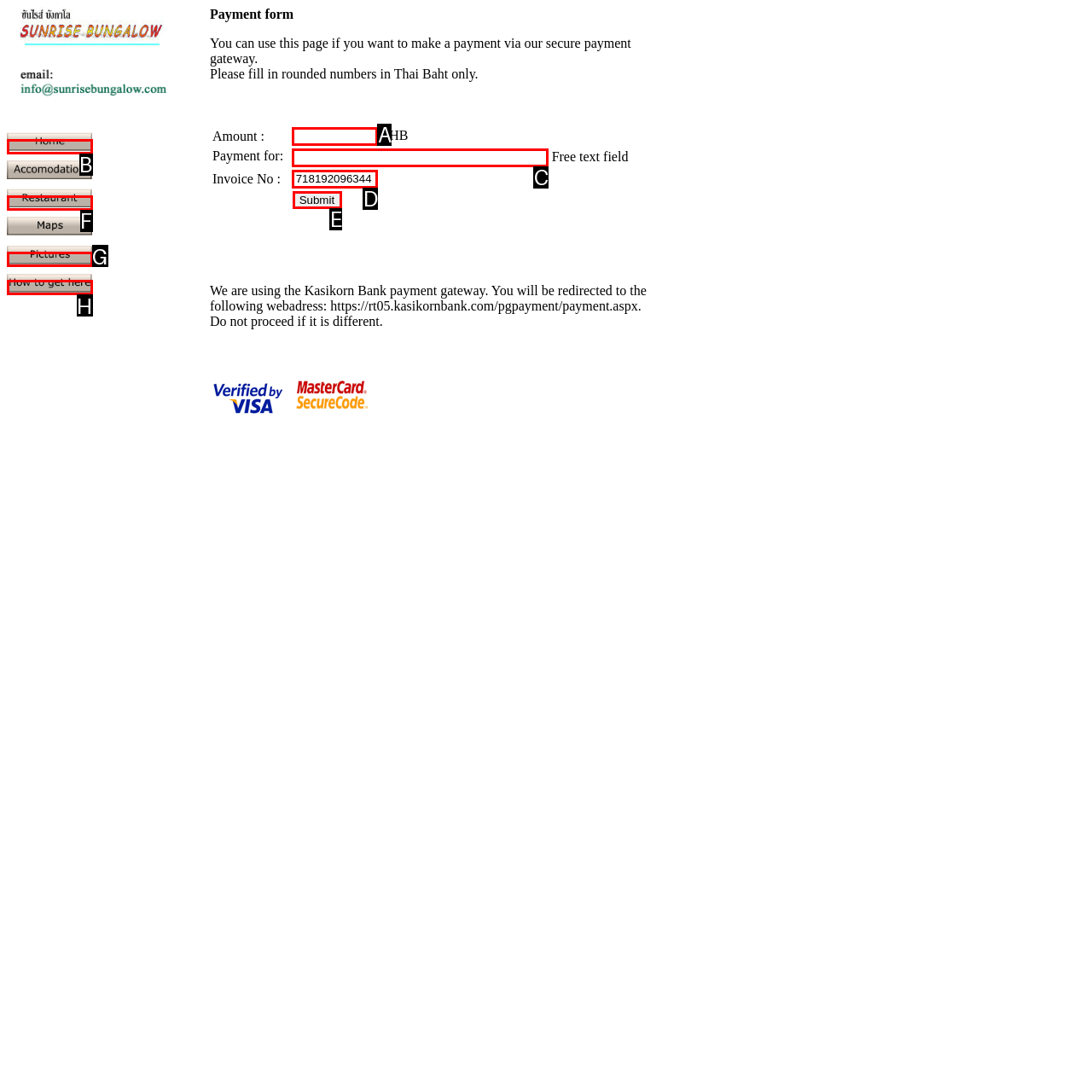Look at the highlighted elements in the screenshot and tell me which letter corresponds to the task: Submit payment.

E